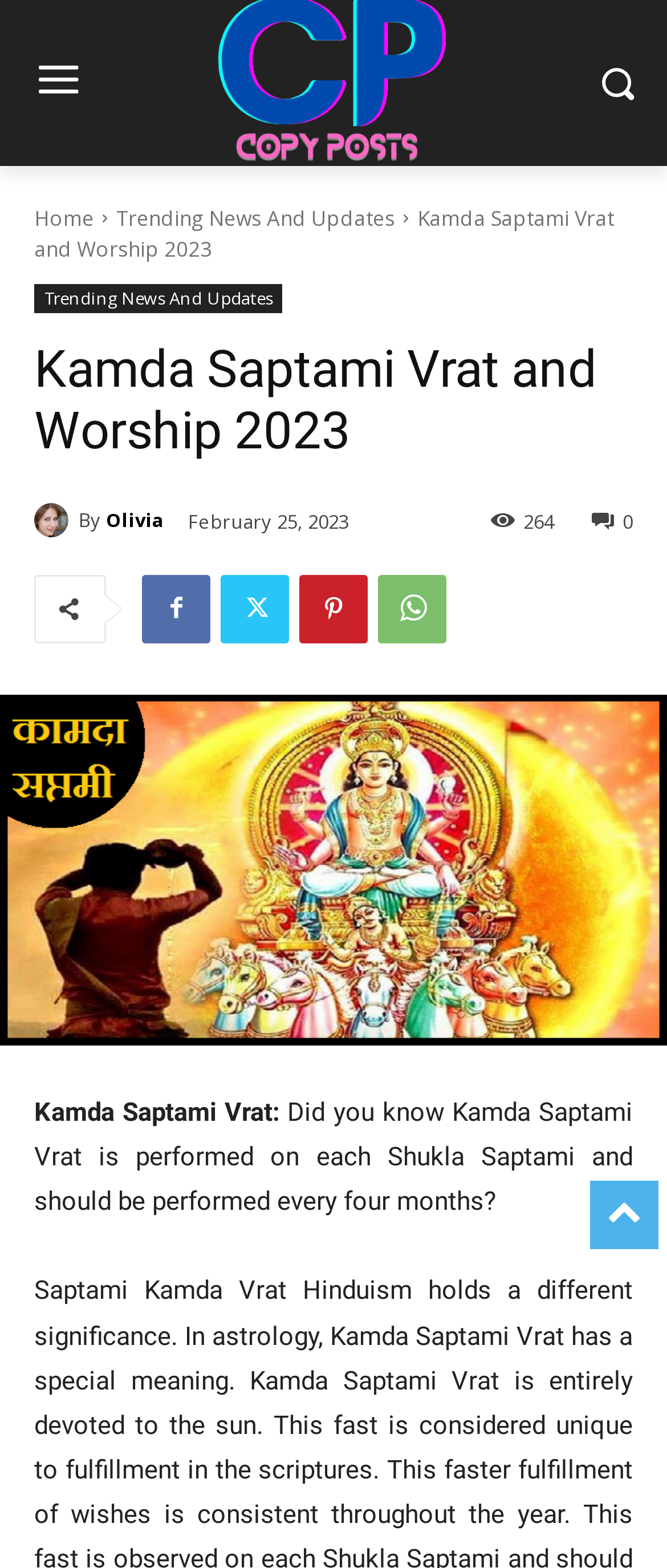Find the bounding box coordinates of the area to click in order to follow the instruction: "Visit the page of Olivia".

[0.051, 0.321, 0.118, 0.343]